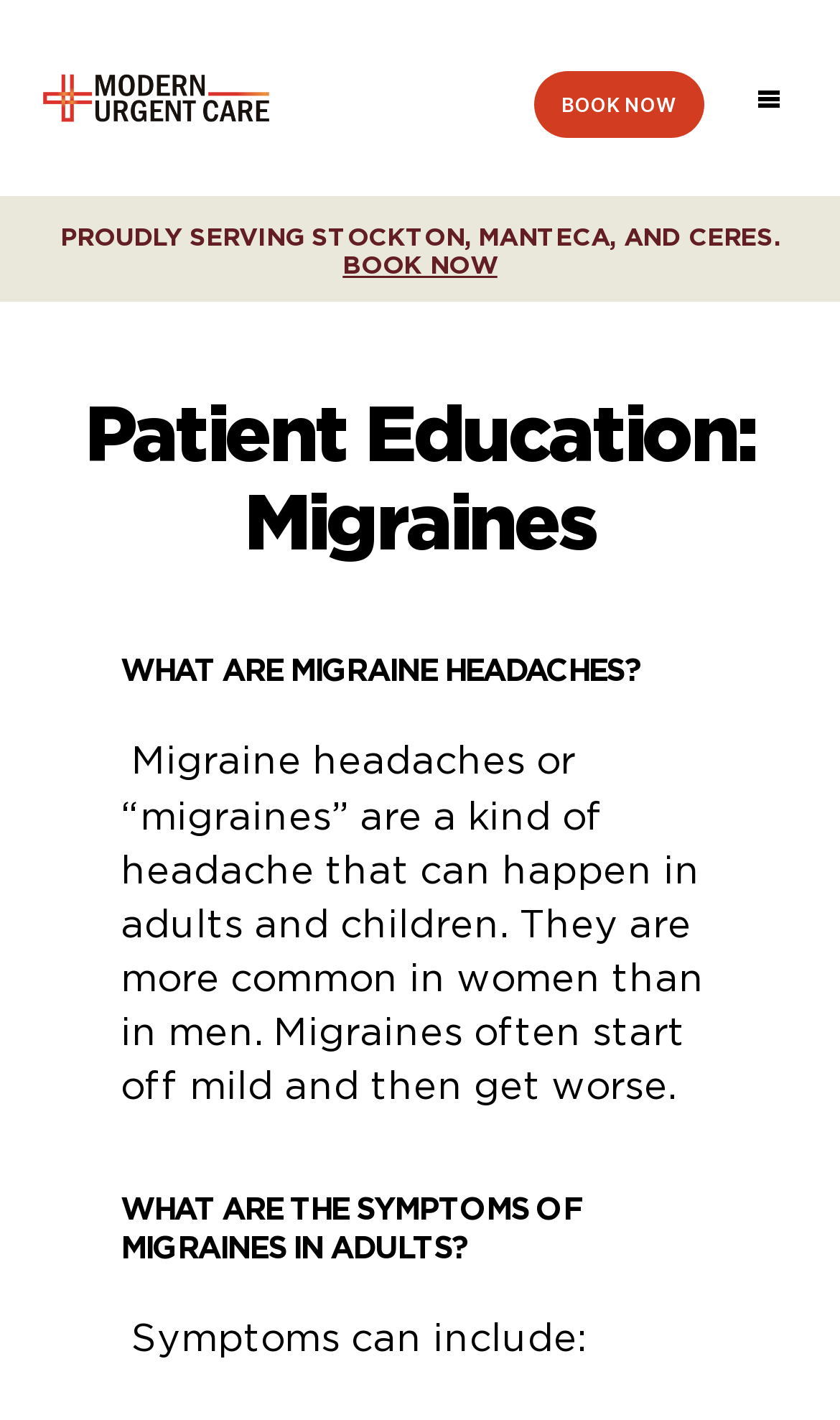Provide the text content of the webpage's main heading.

Patient Education: Migraines